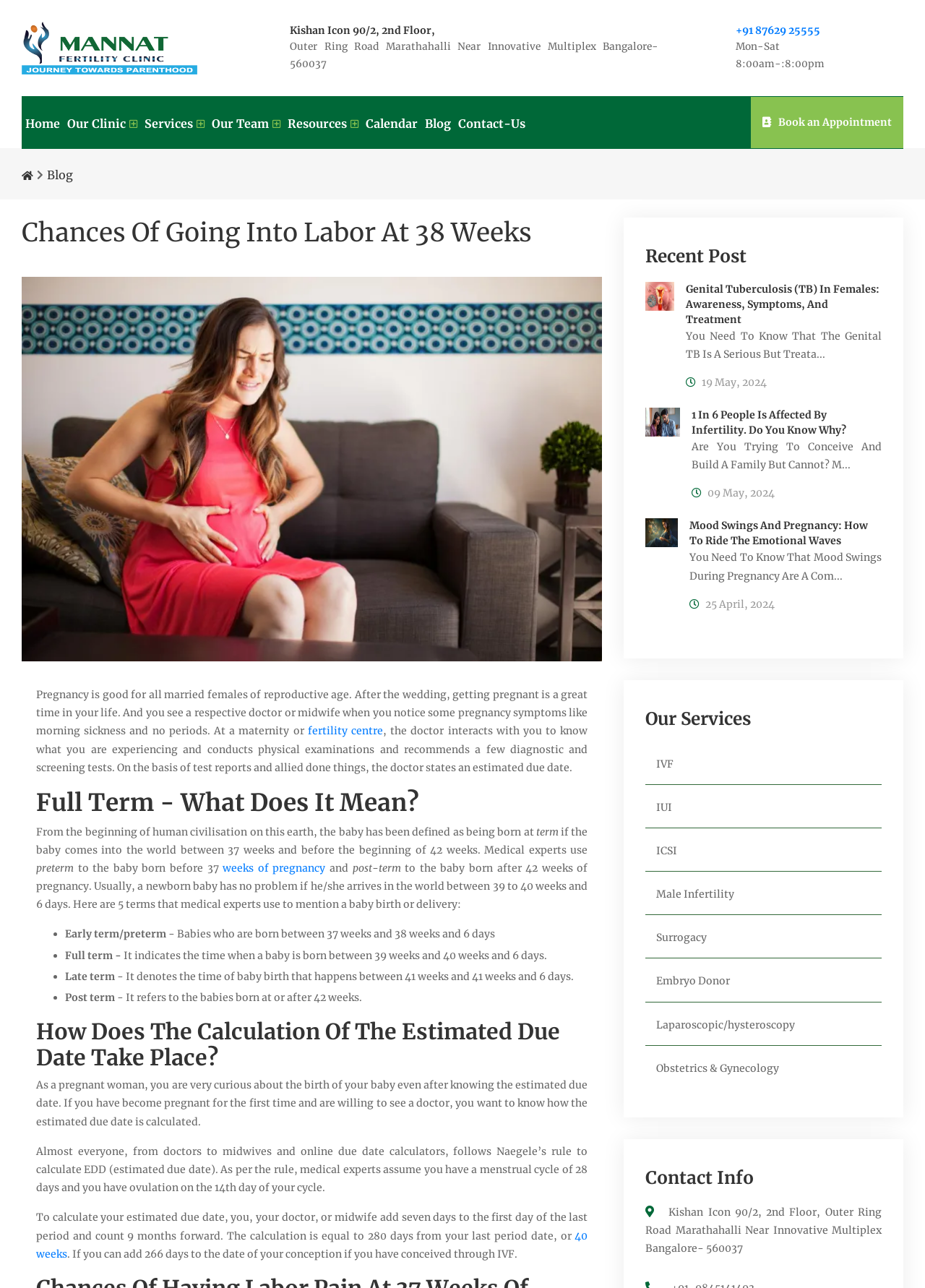What is the address of the clinic?
Utilize the information in the image to give a detailed answer to the question.

The address of the clinic can be found in the 'Contact Info' section at the bottom of the webpage, which provides the complete address of the clinic.